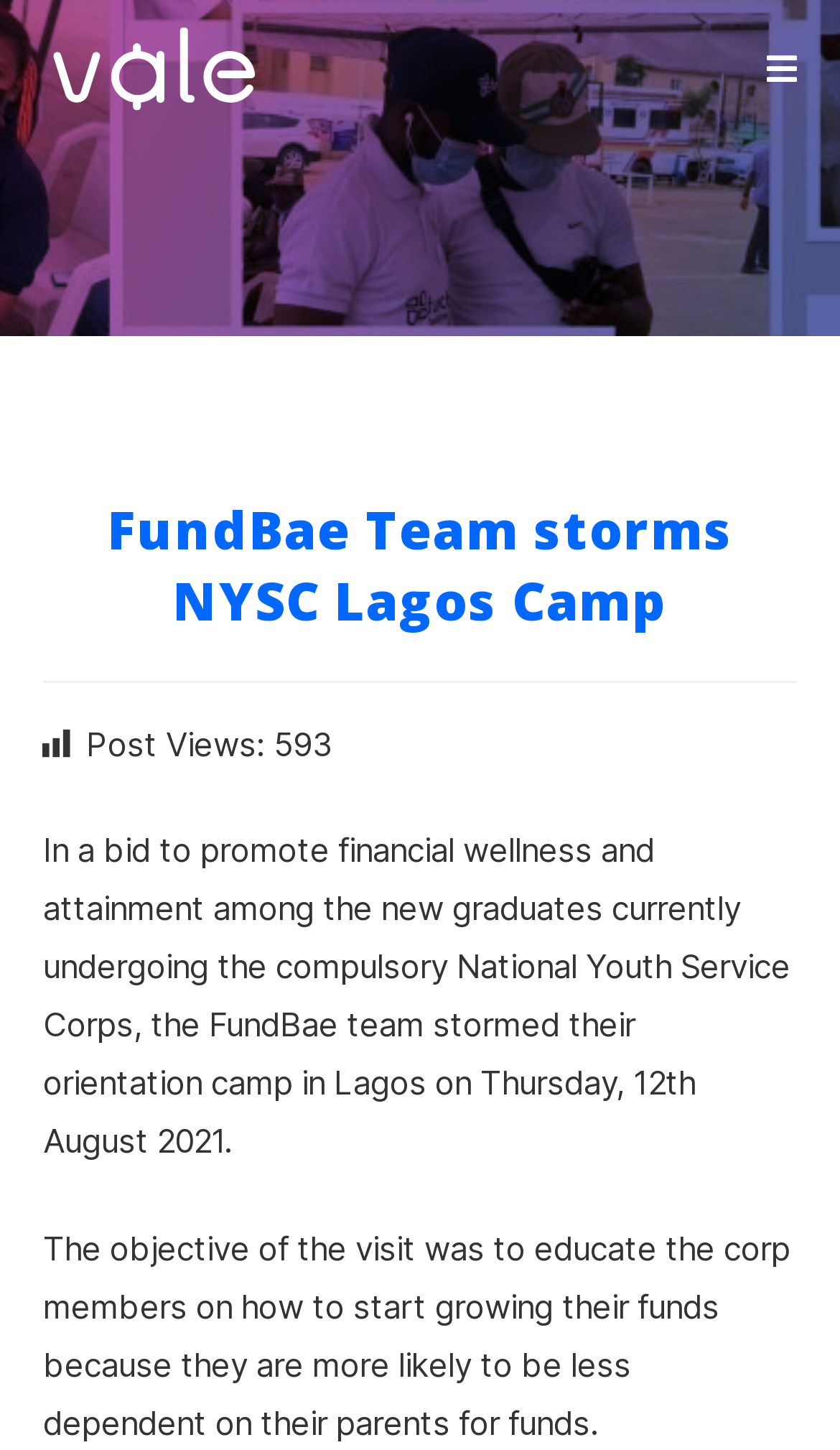What is the post view count?
Provide a concise answer using a single word or phrase based on the image.

593